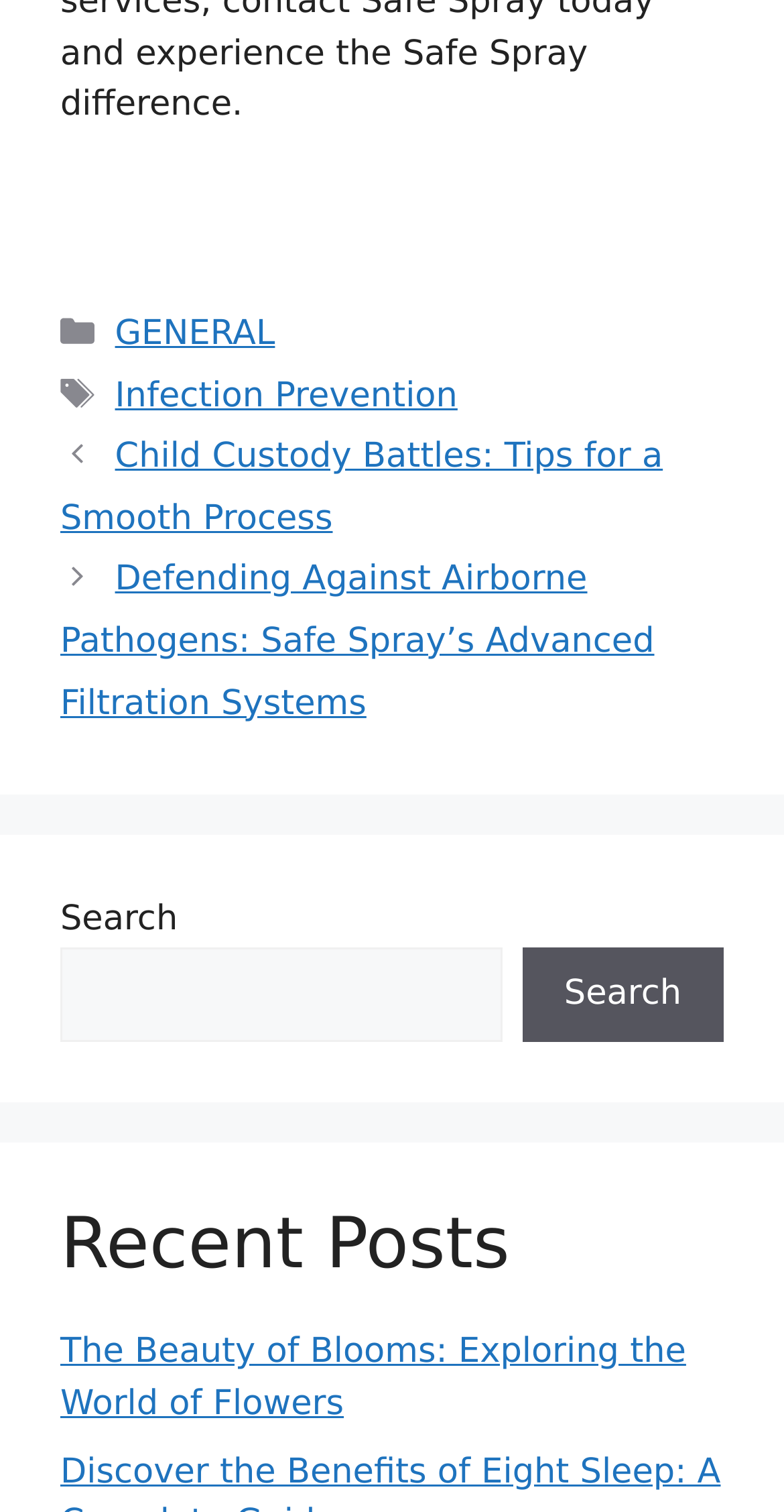Extract the bounding box coordinates of the UI element described by: "Search". The coordinates should include four float numbers ranging from 0 to 1, e.g., [left, top, right, bottom].

[0.666, 0.626, 0.923, 0.689]